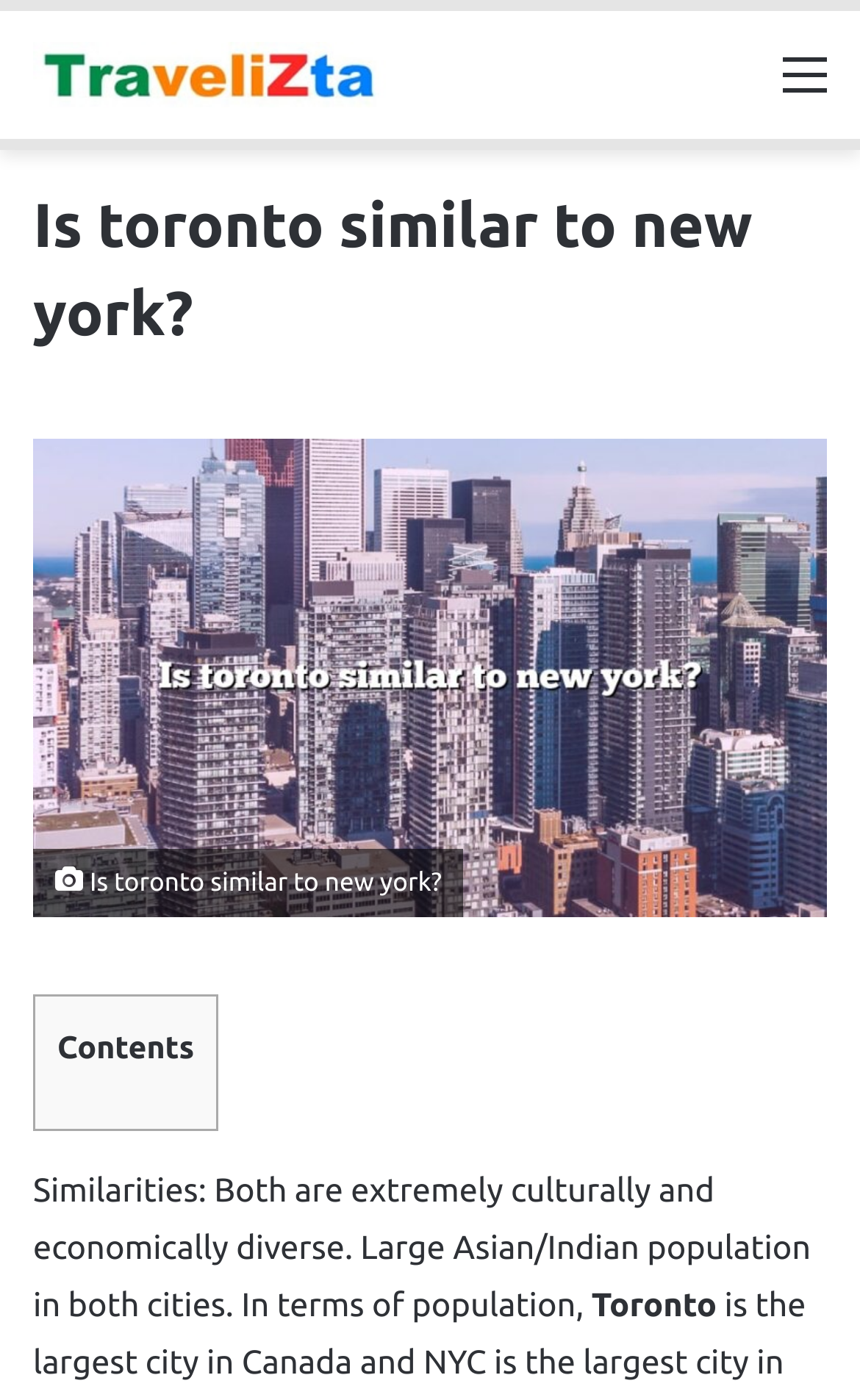What is mentioned as a similarity between Toronto and New York?
Offer a detailed and exhaustive answer to the question.

In the article, it is mentioned that both Toronto and New York are extremely culturally and economically diverse, which is one of the similarities between the two cities.